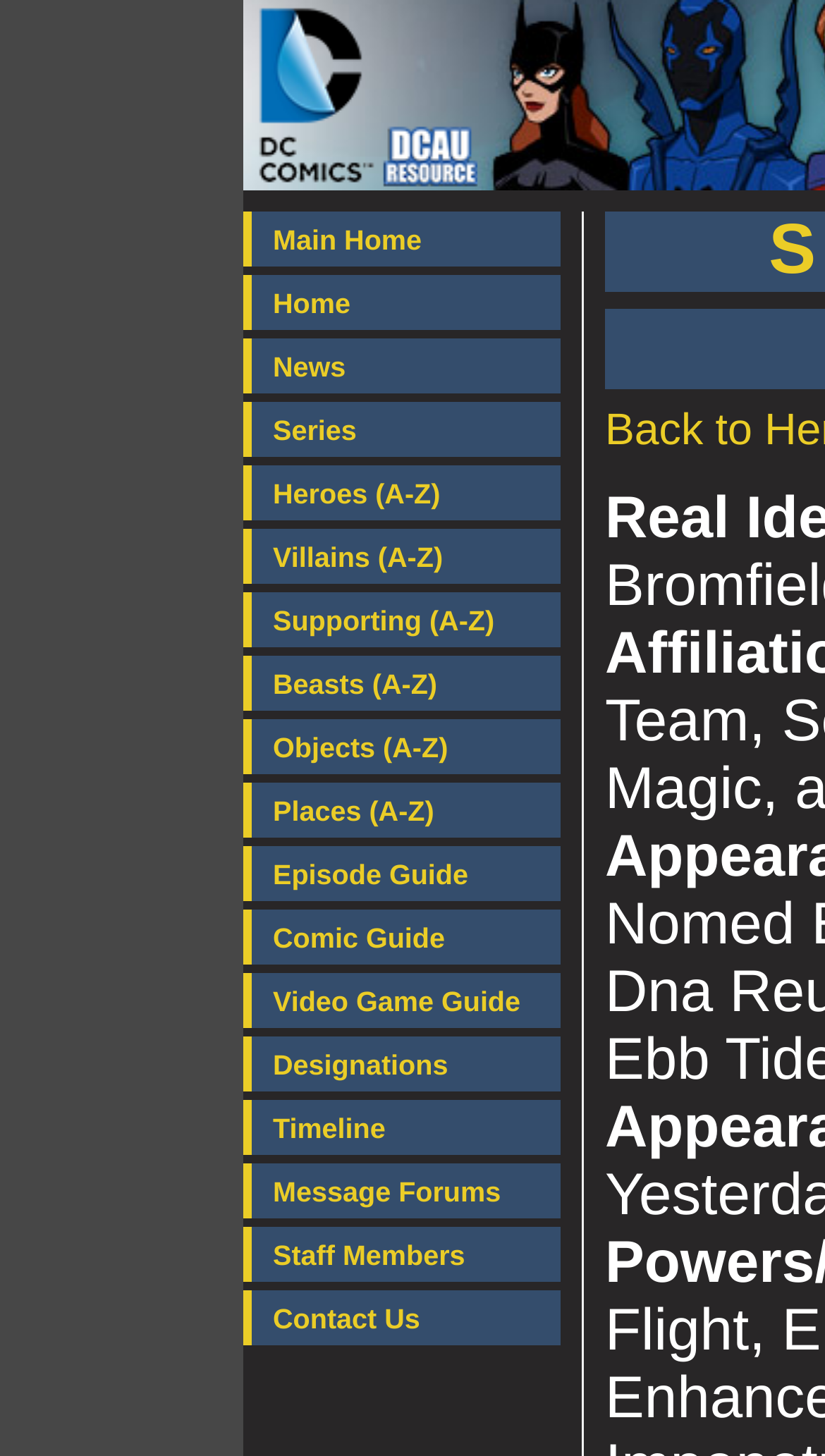Locate the bounding box coordinates of the element that needs to be clicked to carry out the instruction: "View the image P1080923". The coordinates should be given as four float numbers ranging from 0 to 1, i.e., [left, top, right, bottom].

None